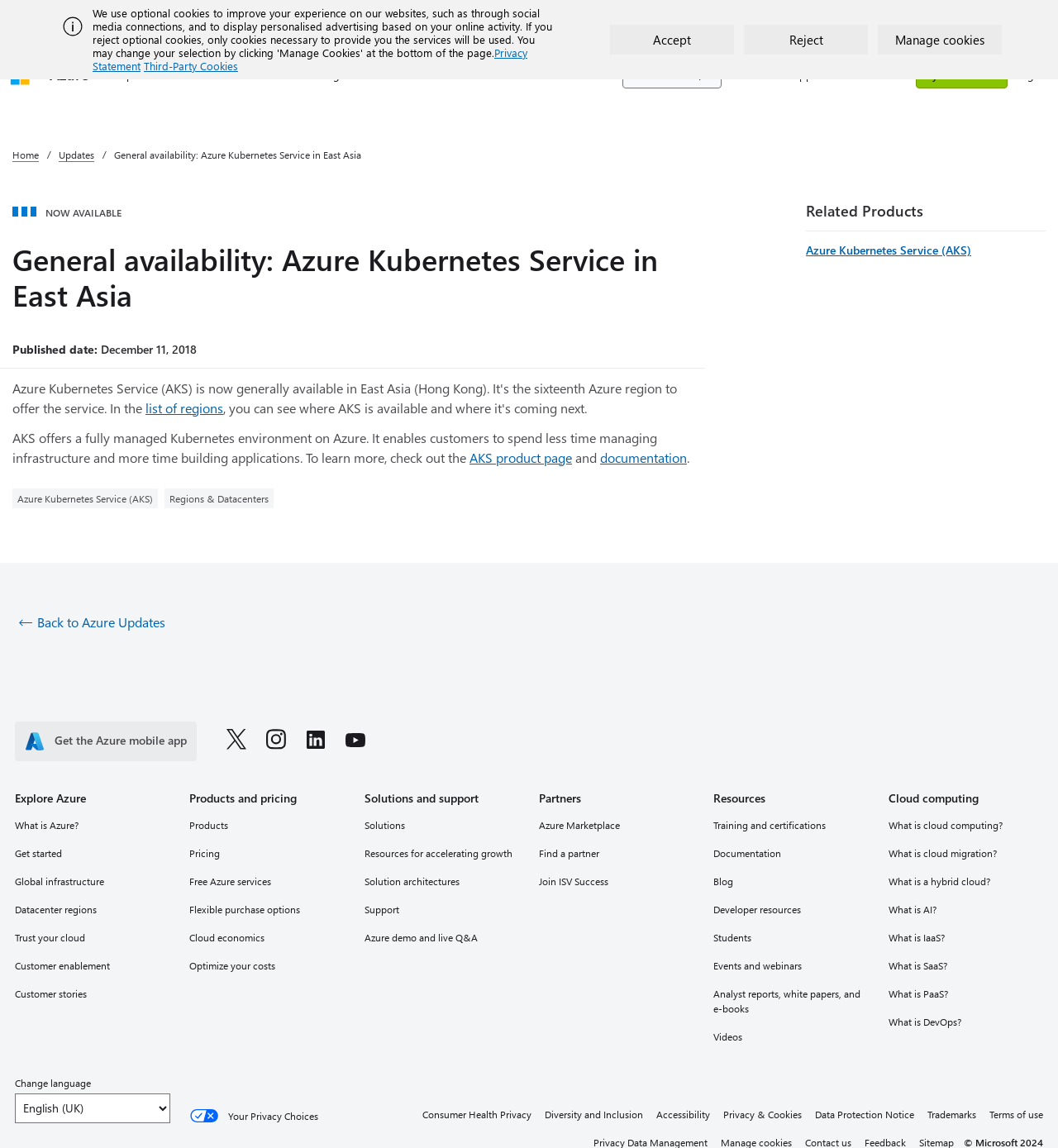From the webpage screenshot, identify the region described by Home. Provide the bounding box coordinates as (top-left x, top-left y, bottom-right x, bottom-right y), with each value being a floating point number between 0 and 1.

[0.012, 0.129, 0.037, 0.14]